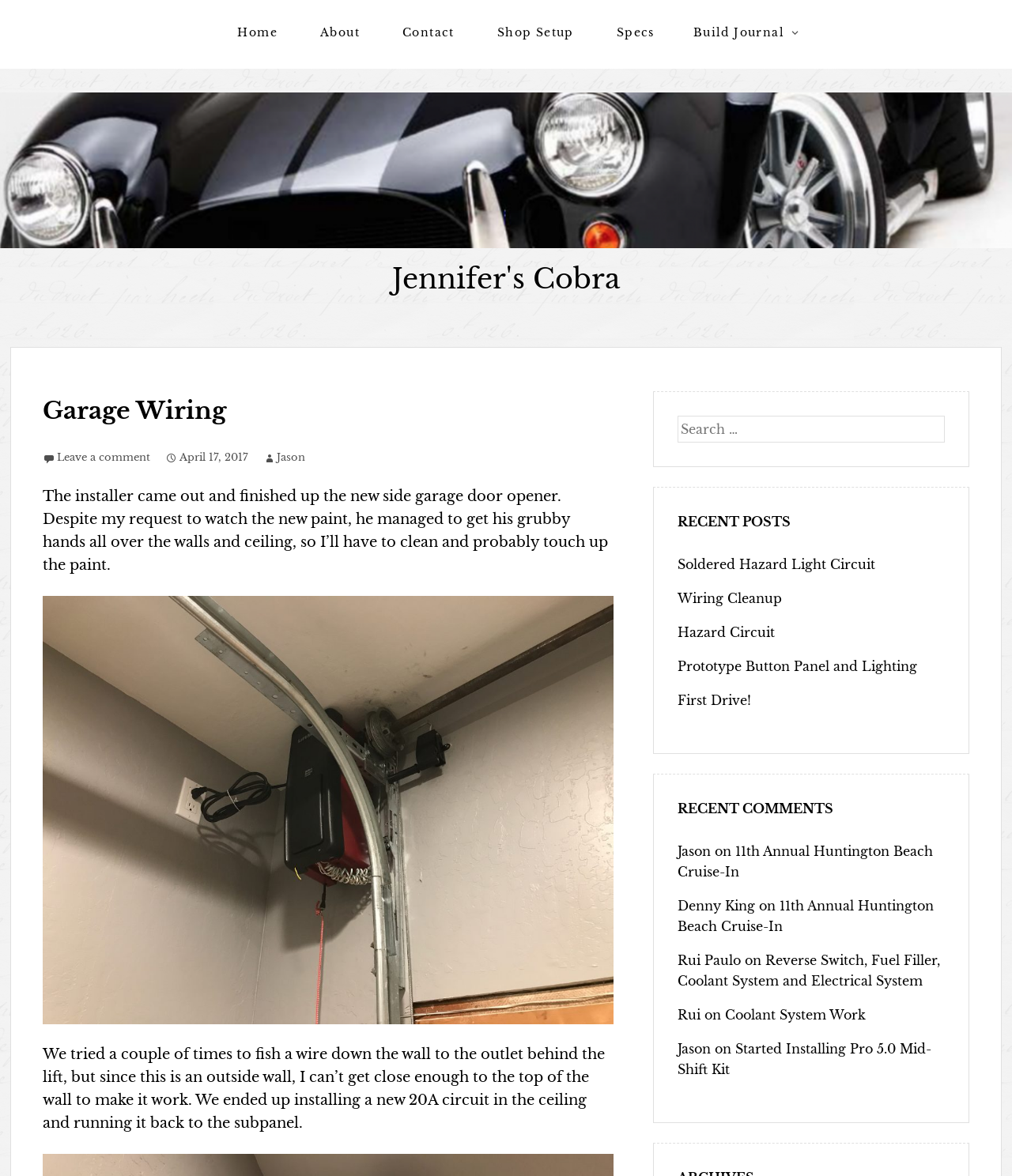Please determine the bounding box coordinates for the element that should be clicked to follow these instructions: "Search for something".

[0.67, 0.354, 0.934, 0.377]